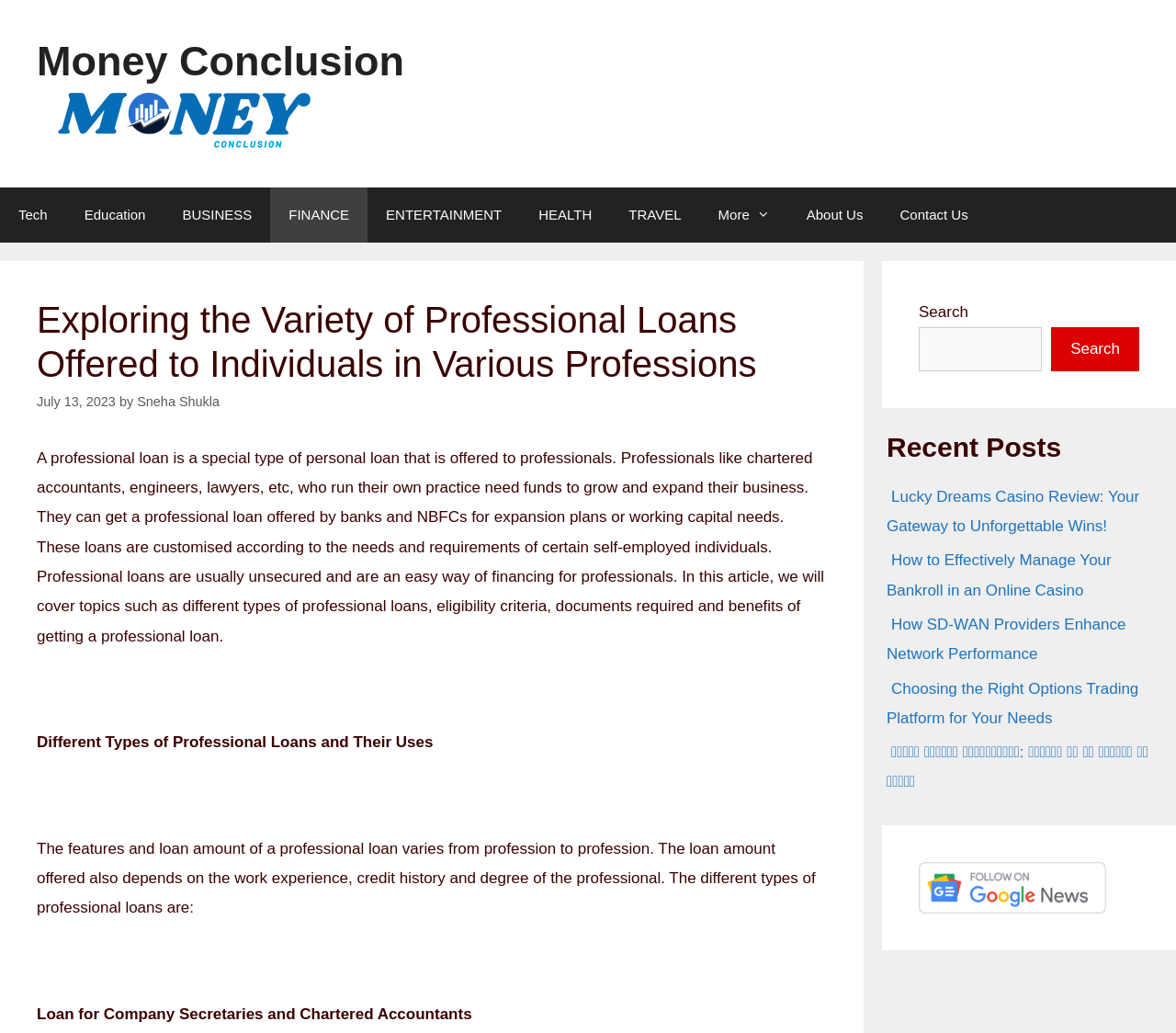Please locate the bounding box coordinates of the region I need to click to follow this instruction: "Read the 'Recent Posts'".

[0.754, 0.417, 0.996, 0.449]